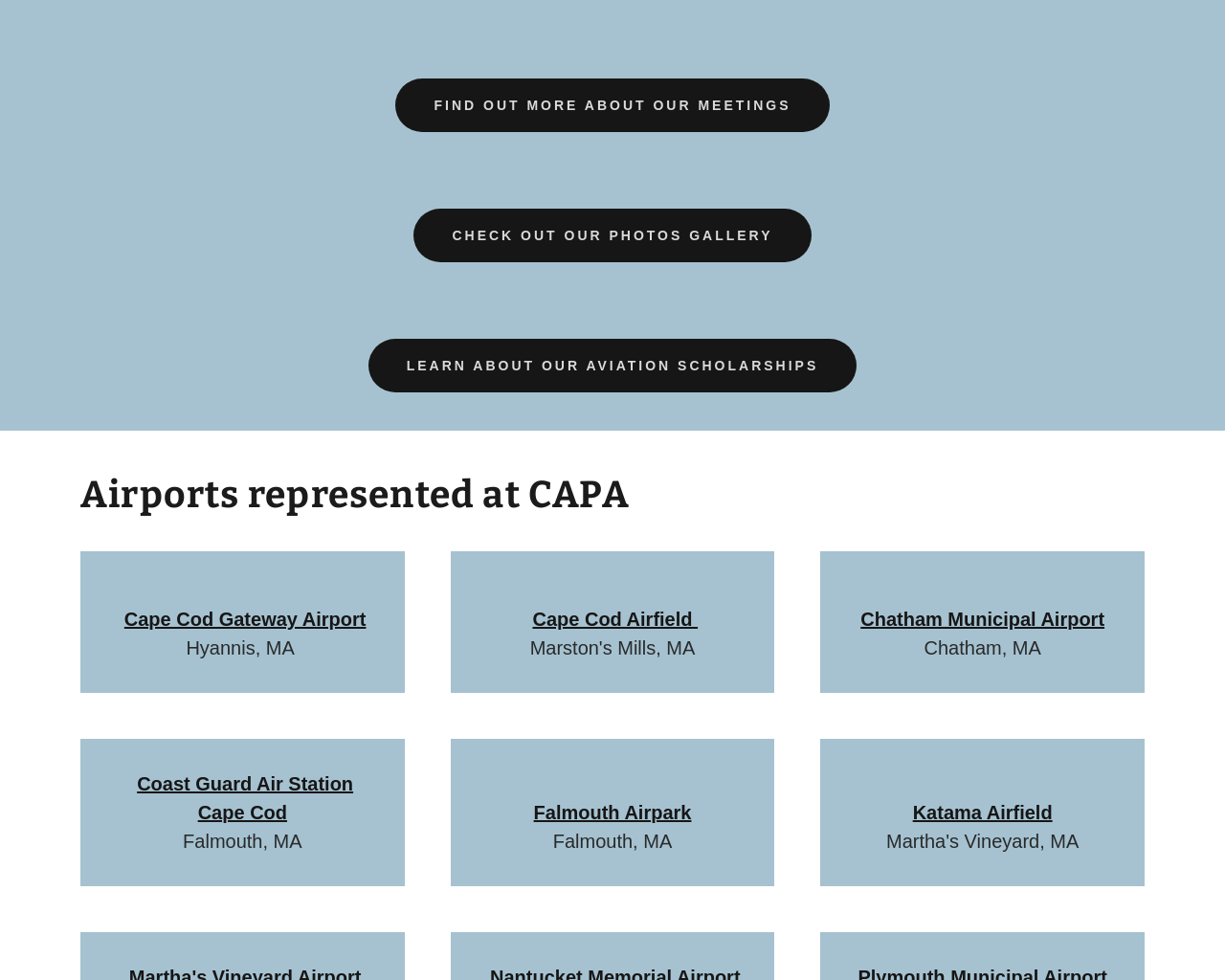Give a short answer to this question using one word or a phrase:
How many links are there in the webpage?

7